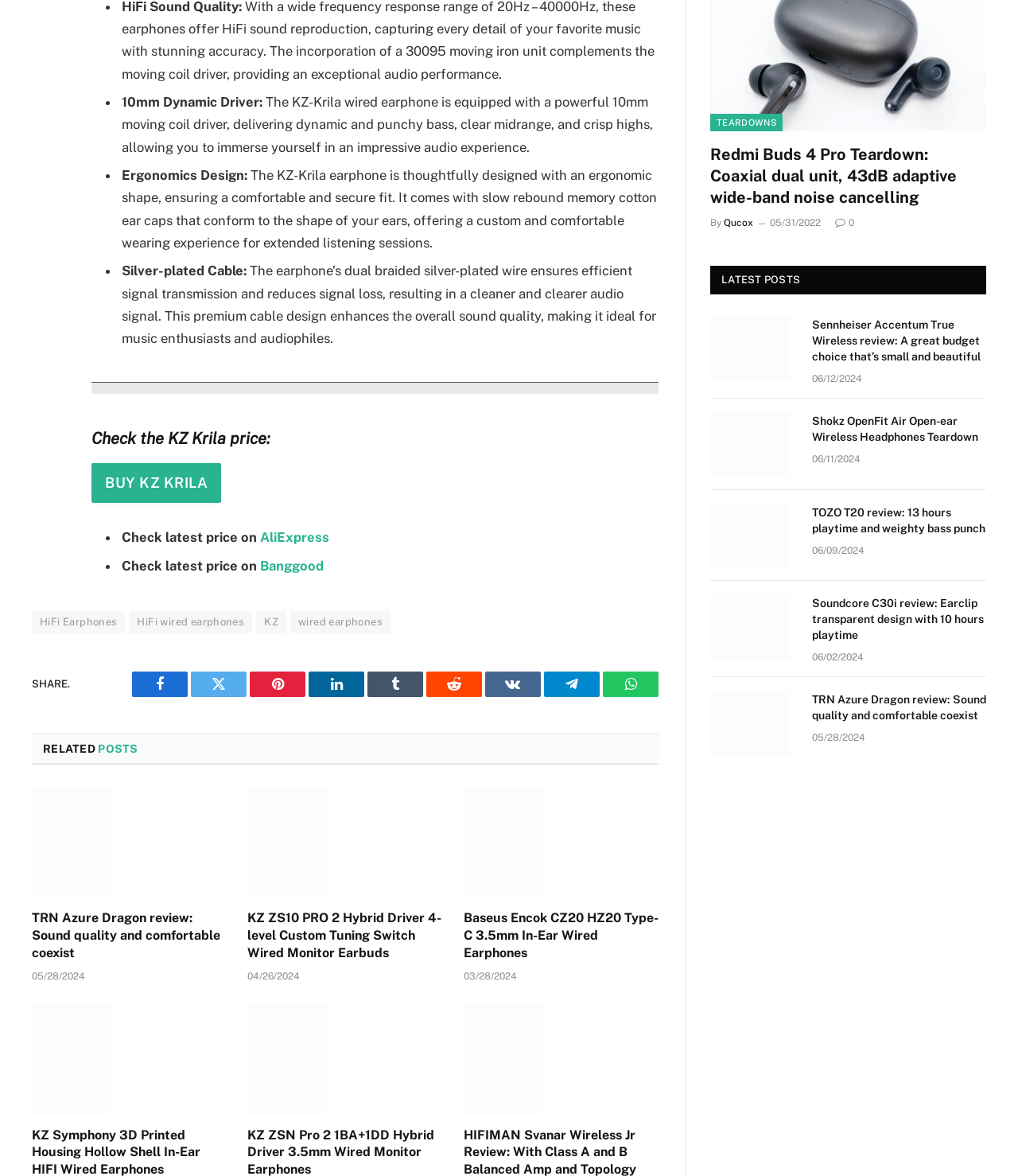Determine the bounding box coordinates of the clickable area required to perform the following instruction: "Check latest price on AliExpress". The coordinates should be represented as four float numbers between 0 and 1: [left, top, right, bottom].

[0.255, 0.45, 0.323, 0.464]